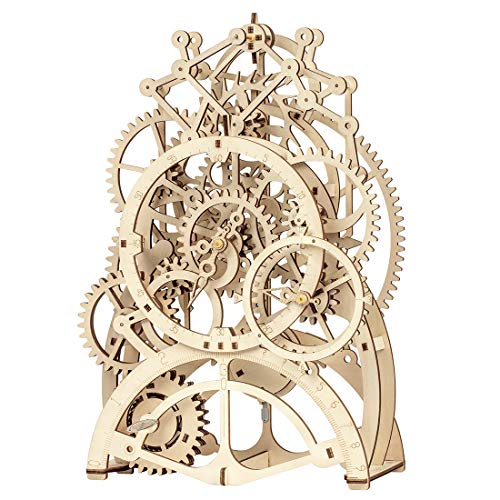Generate a detailed caption that encompasses all aspects of the image.

The image showcases the ROKR 3D Wooden Mechanical Pendulum Clock Puzzle, an intricately designed model made from high-quality plywood. This striking building set features numerous interlocking gears and a vintage aesthetic, making it not just a puzzle but also a captivating decorative piece once completed. 

The design utilizes precise laser cutting, ensuring that each part fits smoothly together without the need for glue, making assembly straightforward and enjoyable for both beginners and experienced hobbyists. It's an excellent gift choice for various occasions, including birthdays, Thanksgiving, and Christmas, appealing to puzzle enthusiasts and DIY lovers alike. 

Once assembled, the clock serves as an elegant desk decor item, impressing anyone who sees it. The model also offers a brain-teasing experience, promoting creativity, logic, and fine motor skills as you work through the assembly process. Enjoy the satisfaction that comes from crafting this unique timepiece, which, despite being a model, evokes a sense of nostalgia for the industrial age.